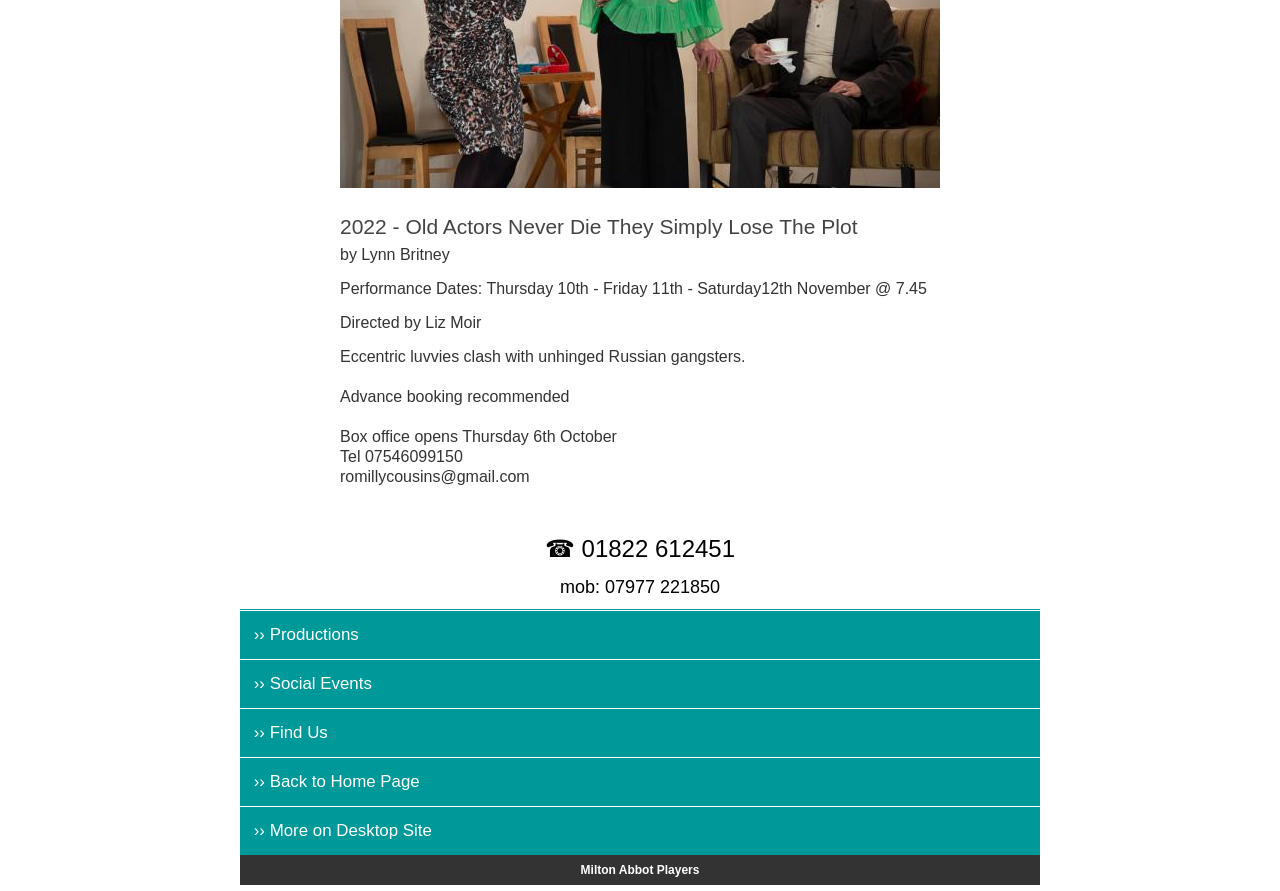Find the bounding box coordinates for the area that should be clicked to accomplish the instruction: "View more on desktop site".

[0.192, 0.913, 0.808, 0.952]